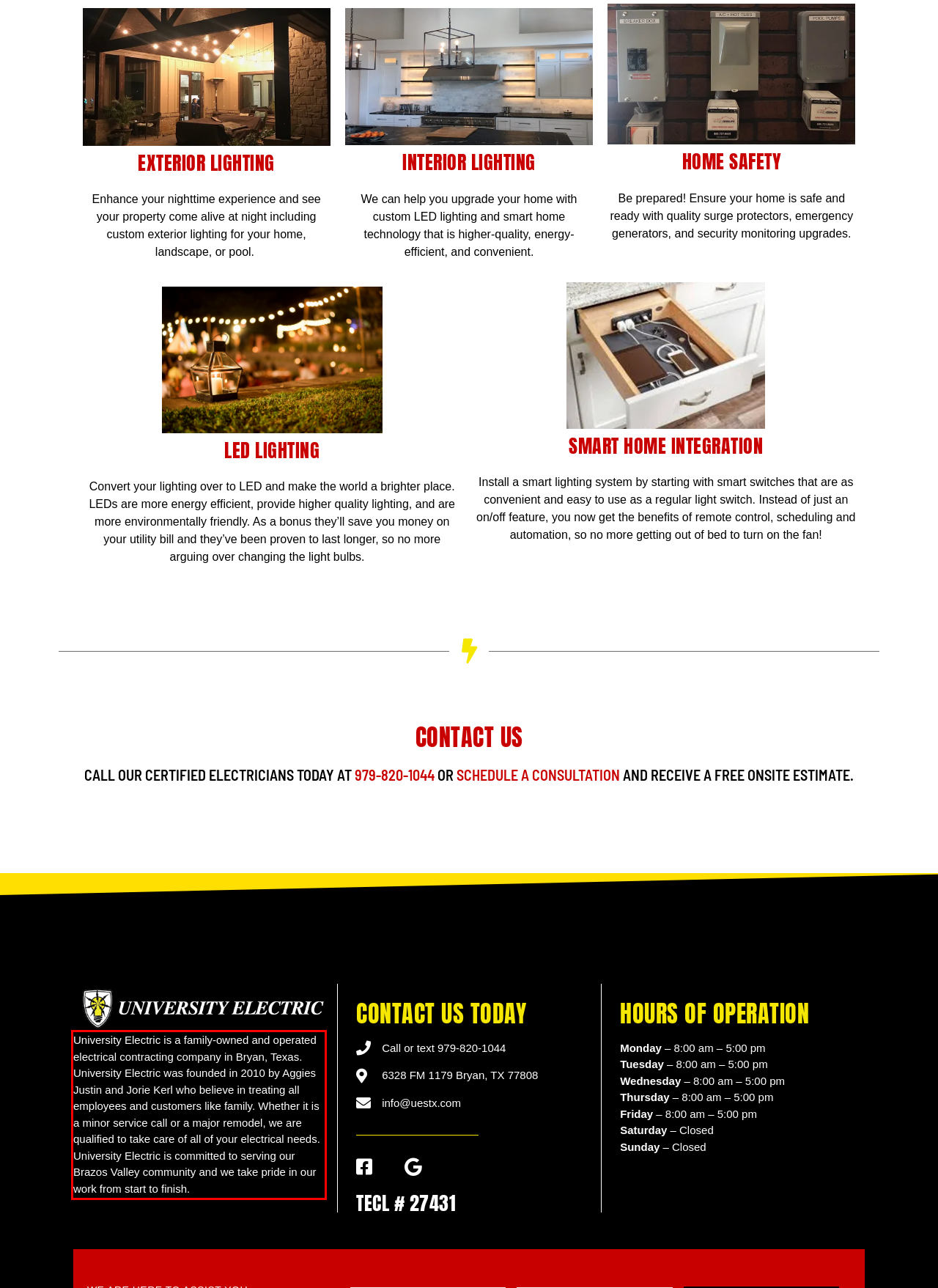Within the provided webpage screenshot, find the red rectangle bounding box and perform OCR to obtain the text content.

University Electric is a family-owned and operated electrical contracting company in Bryan, Texas. University Electric was founded in 2010 by Aggies Justin and Jorie Kerl who believe in treating all employees and customers like family. Whether it is a minor service call or a major remodel, we are qualified to take care of all of your electrical needs. University Electric is committed to serving our Brazos Valley community and we take pride in our work from start to finish.